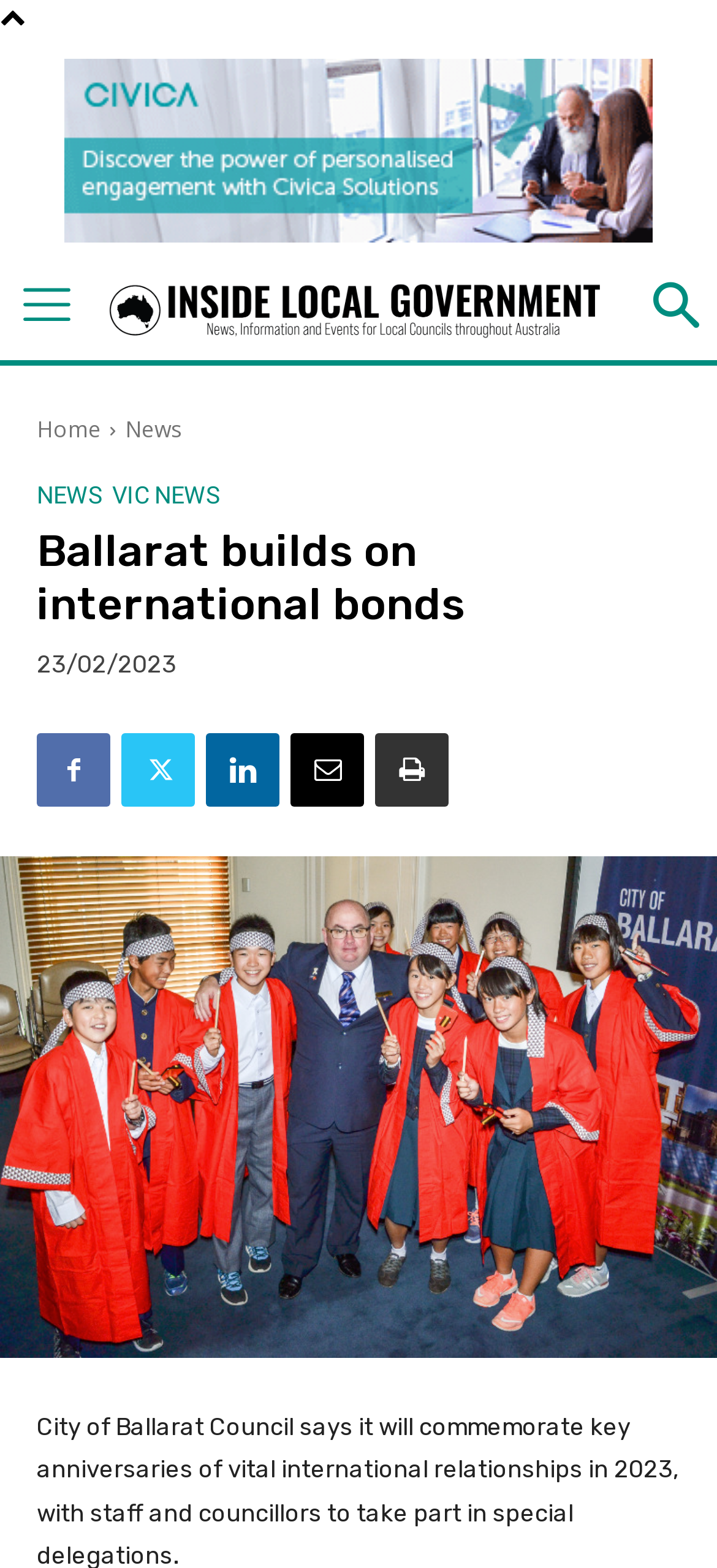Identify the bounding box coordinates of the region that should be clicked to execute the following instruction: "Share the article".

[0.523, 0.468, 0.626, 0.515]